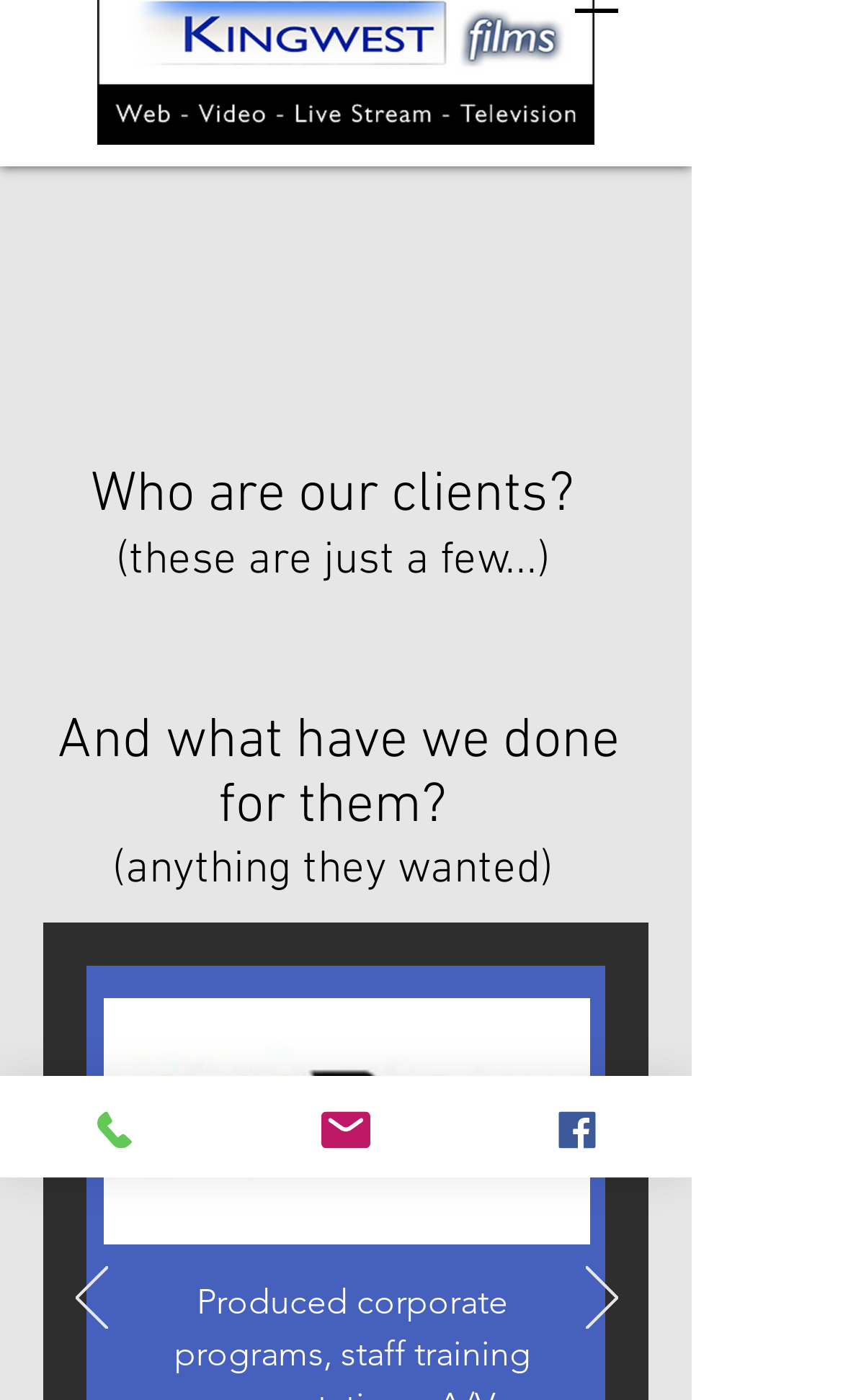What is the purpose of the 'Who are our clients?' heading?
Respond to the question with a well-detailed and thorough answer.

The heading 'Who are our clients?' is followed by a description 'these are just a few...' and then a list of clients. This suggests that the heading is intended to introduce the list of clients, so its purpose is to provide context for the client list.